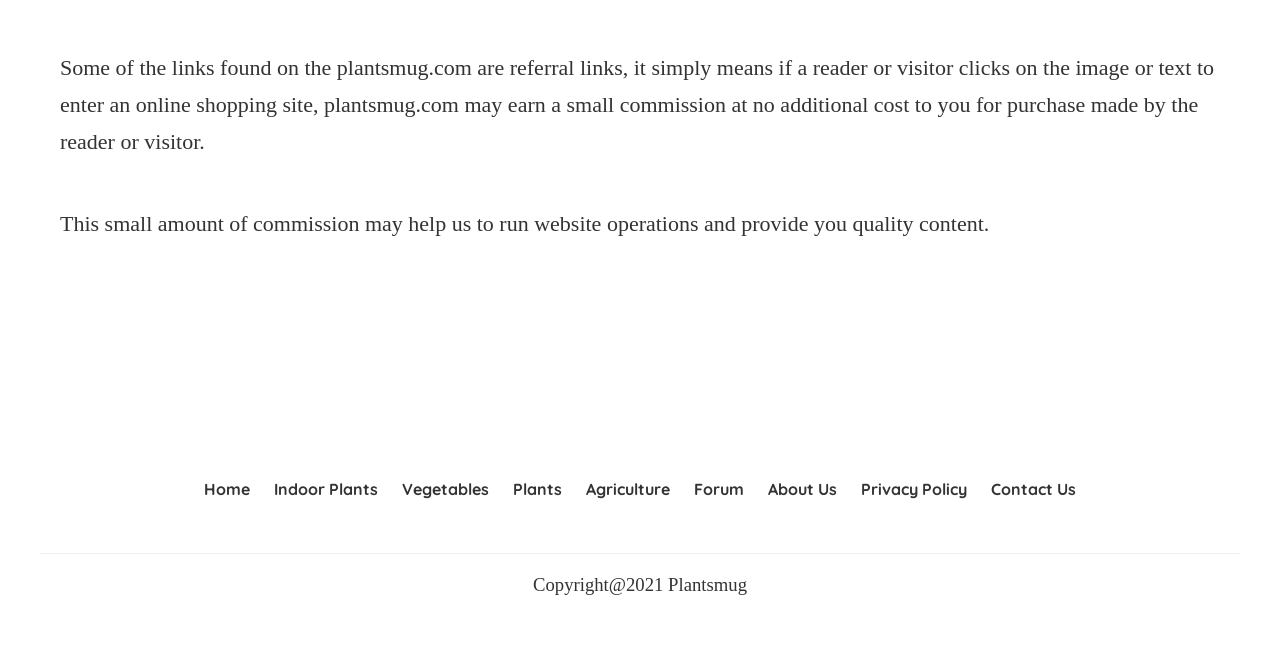What is the website's policy on commission?
Kindly answer the question with as much detail as you can.

The website's policy on commission is that it earns a small commission at no additional cost to the reader or visitor, which helps to run website operations and provide quality content.